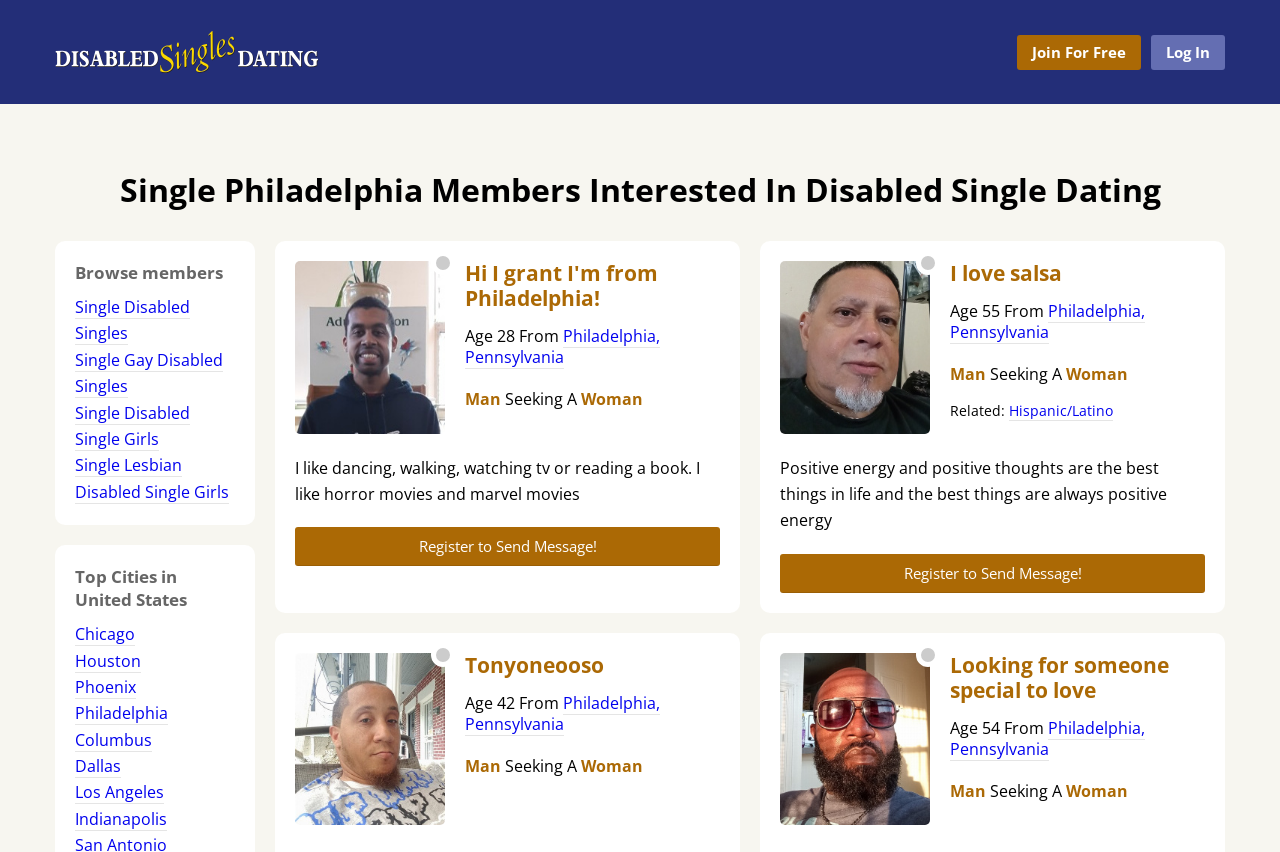Indicate the bounding box coordinates of the element that must be clicked to execute the instruction: "Add the product to Cart". The coordinates should be given as four float numbers between 0 and 1, i.e., [left, top, right, bottom].

None